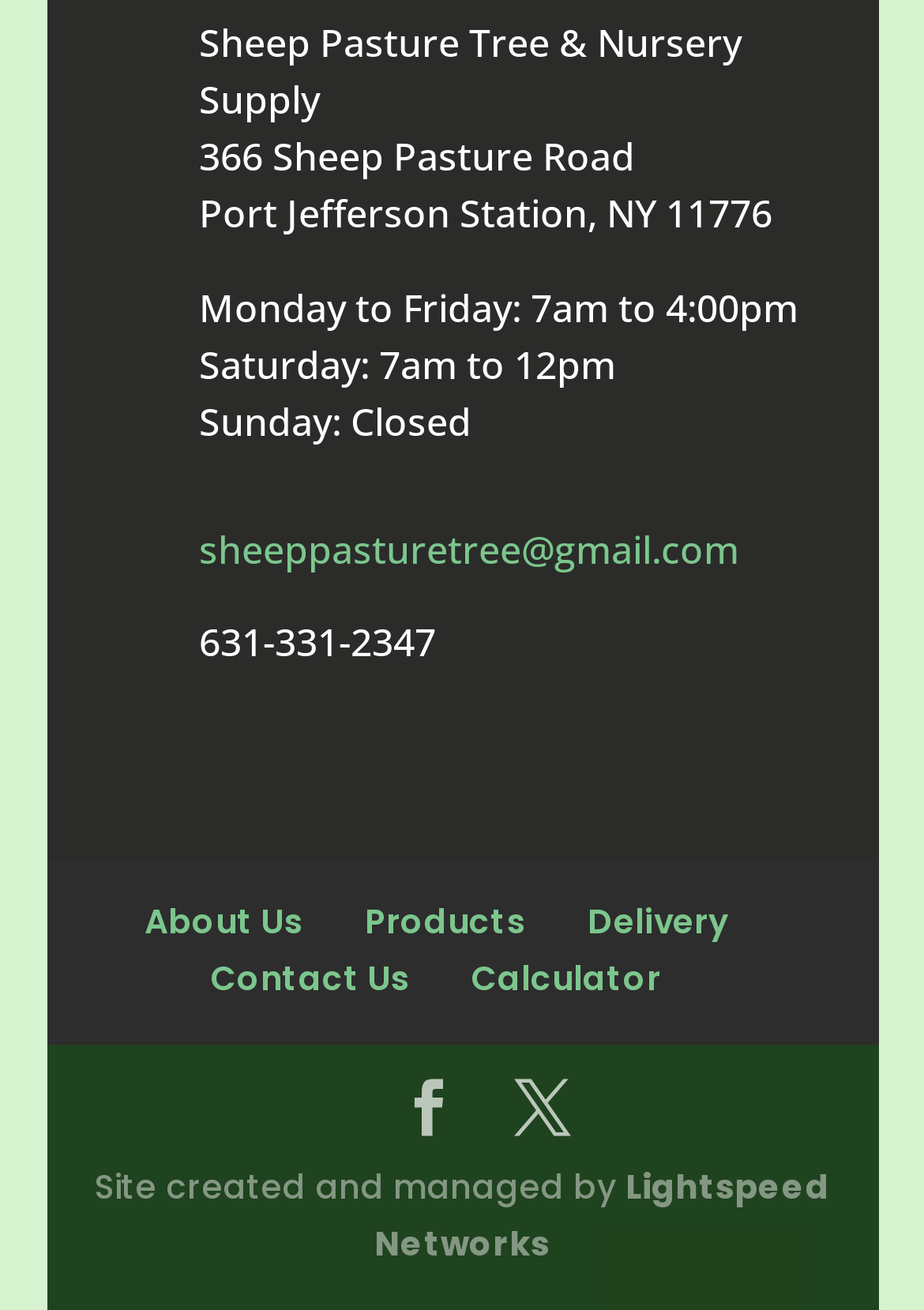Please specify the coordinates of the bounding box for the element that should be clicked to carry out this instruction: "Click the email link". The coordinates must be four float numbers between 0 and 1, formatted as [left, top, right, bottom].

[0.216, 0.4, 0.8, 0.439]